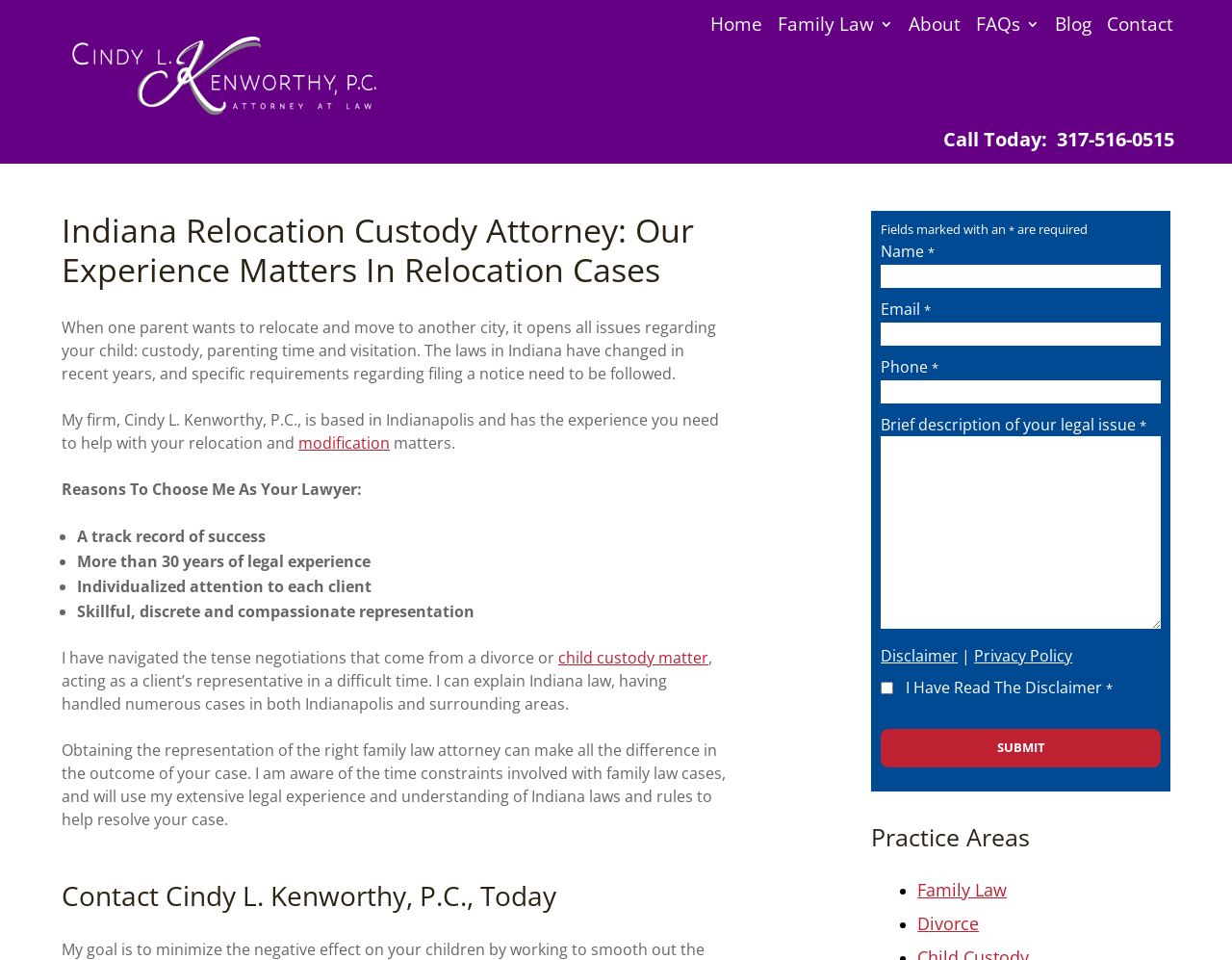What is the purpose of the form on the webpage?
Please provide a detailed and thorough answer to the question.

I found the answer by looking at the form with fields for 'Name', 'Email', 'Phone', and 'Brief description of your legal issue', which suggests that the purpose of the form is to contact the attorney.